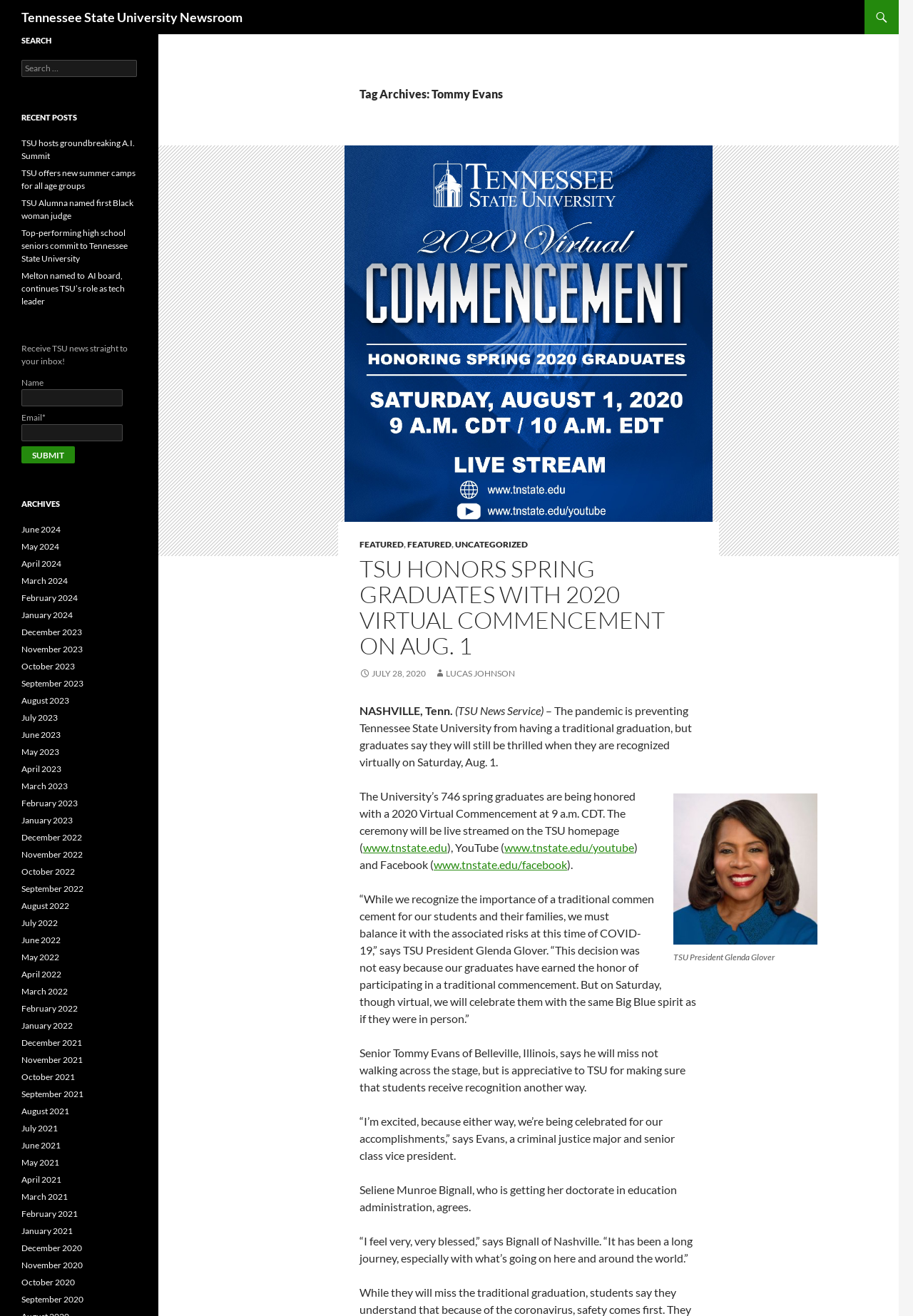Highlight the bounding box of the UI element that corresponds to this description: "parent_node: FEATURED, FEATURED, UNCATEGORIZED".

[0.173, 0.111, 0.984, 0.422]